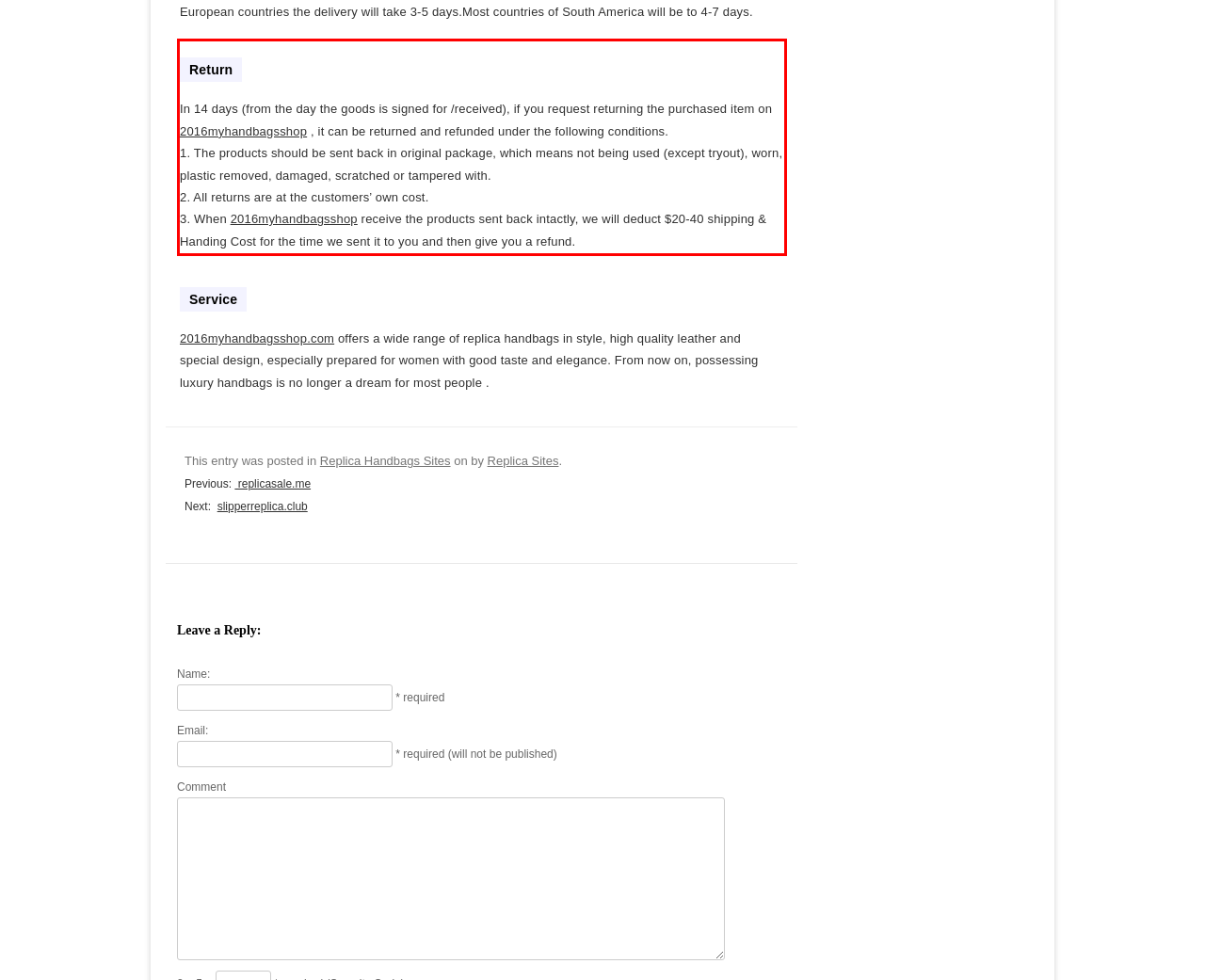Examine the screenshot of the webpage, locate the red bounding box, and perform OCR to extract the text contained within it.

Return In 14 days (from the day the goods is signed for /received), if you request returning the purchased item on 2016myhandbagsshop , it can be returned and refunded under the following conditions. 1. The products should be sent back in original package, which means not being used (except tryout), worn, plastic removed, damaged, scratched or tampered with. 2. All returns are at the customers’ own cost. 3. When 2016myhandbagsshop receive the products sent back intactly, we will deduct $20-40 shipping & Handing Cost for the time we sent it to you and then give you a refund.